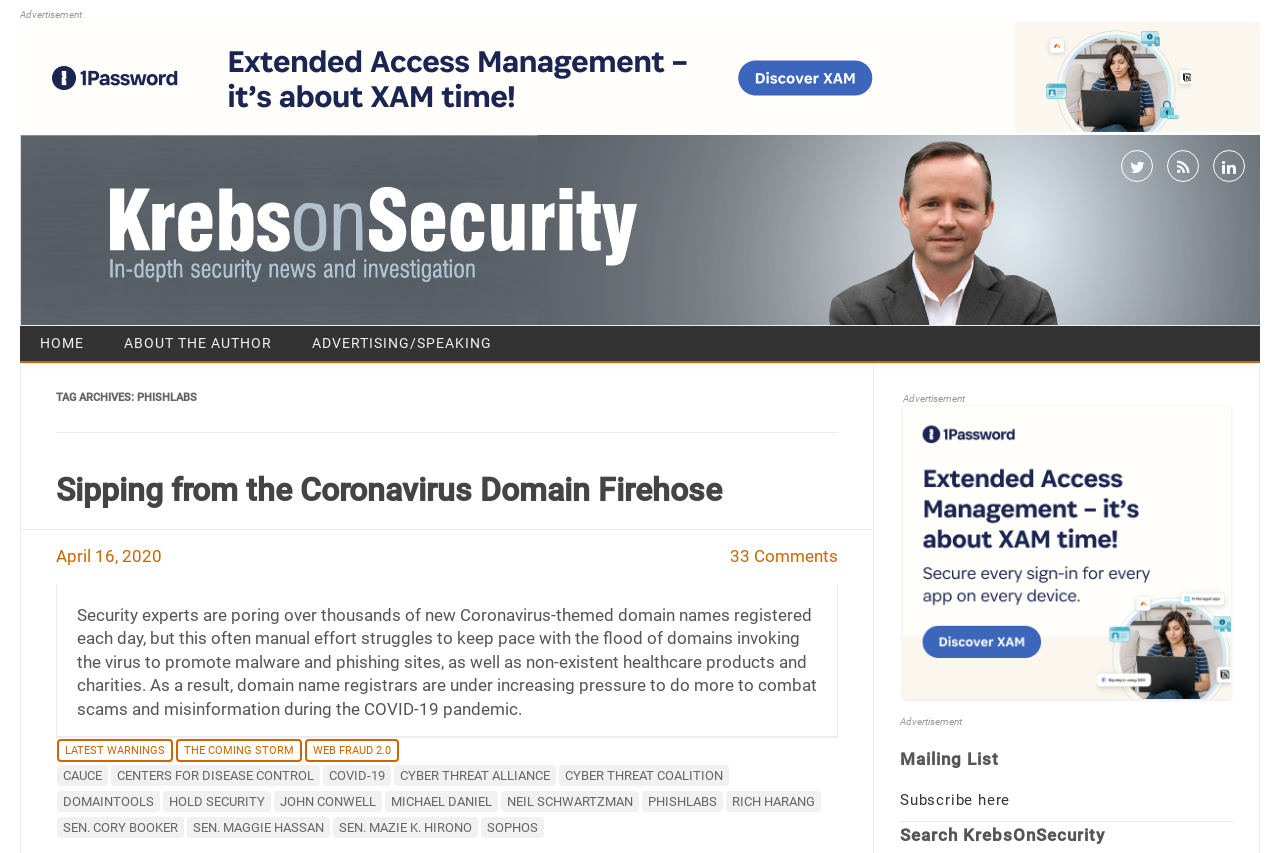Please respond to the question with a concise word or phrase:
What is the topic of the article?

Coronavirus